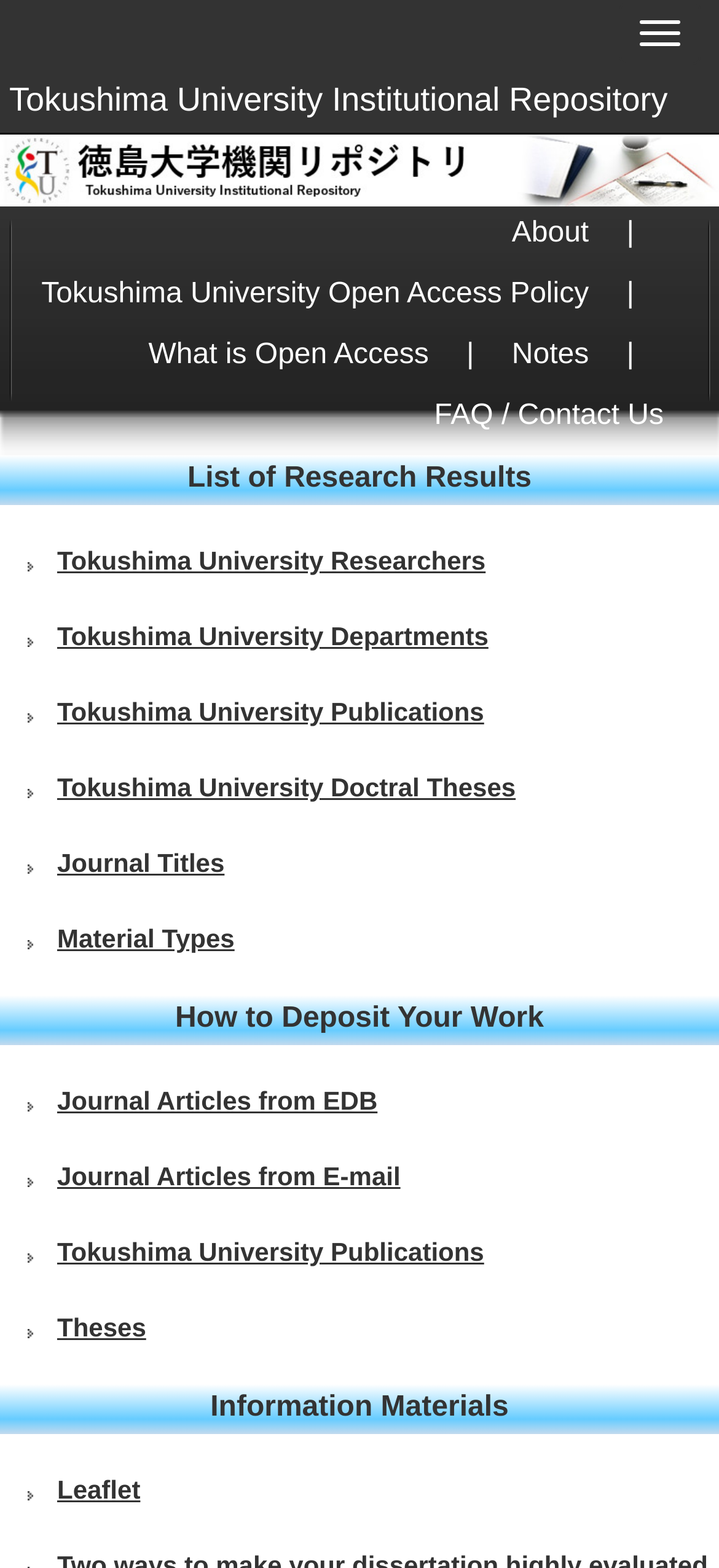Respond to the question below with a concise word or phrase:
How many links are in the top navigation bar?

7